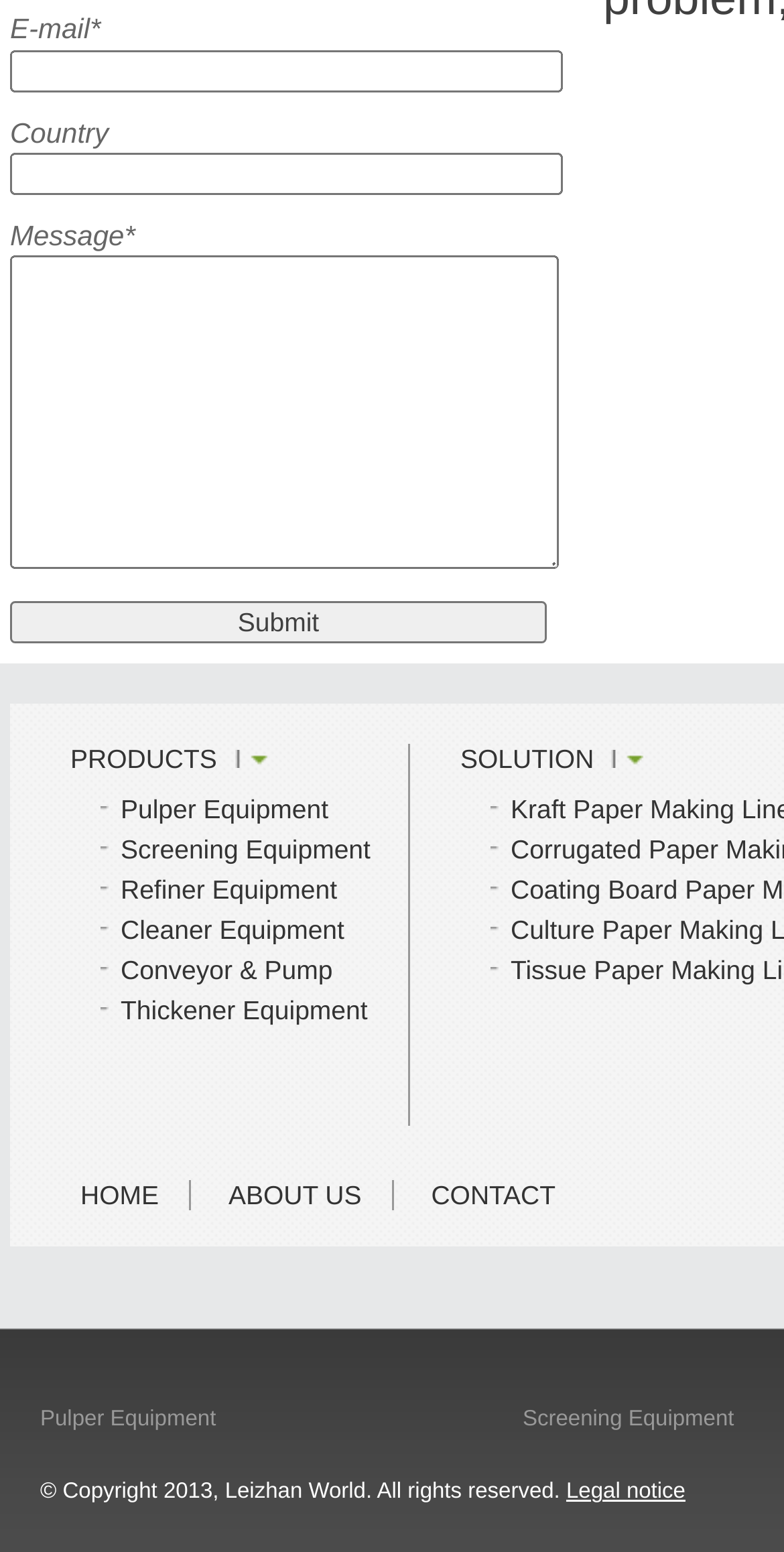Locate the UI element described as follows: "Contact". Return the bounding box coordinates as four float numbers between 0 and 1 in the order [left, top, right, bottom].

[0.55, 0.761, 0.709, 0.78]